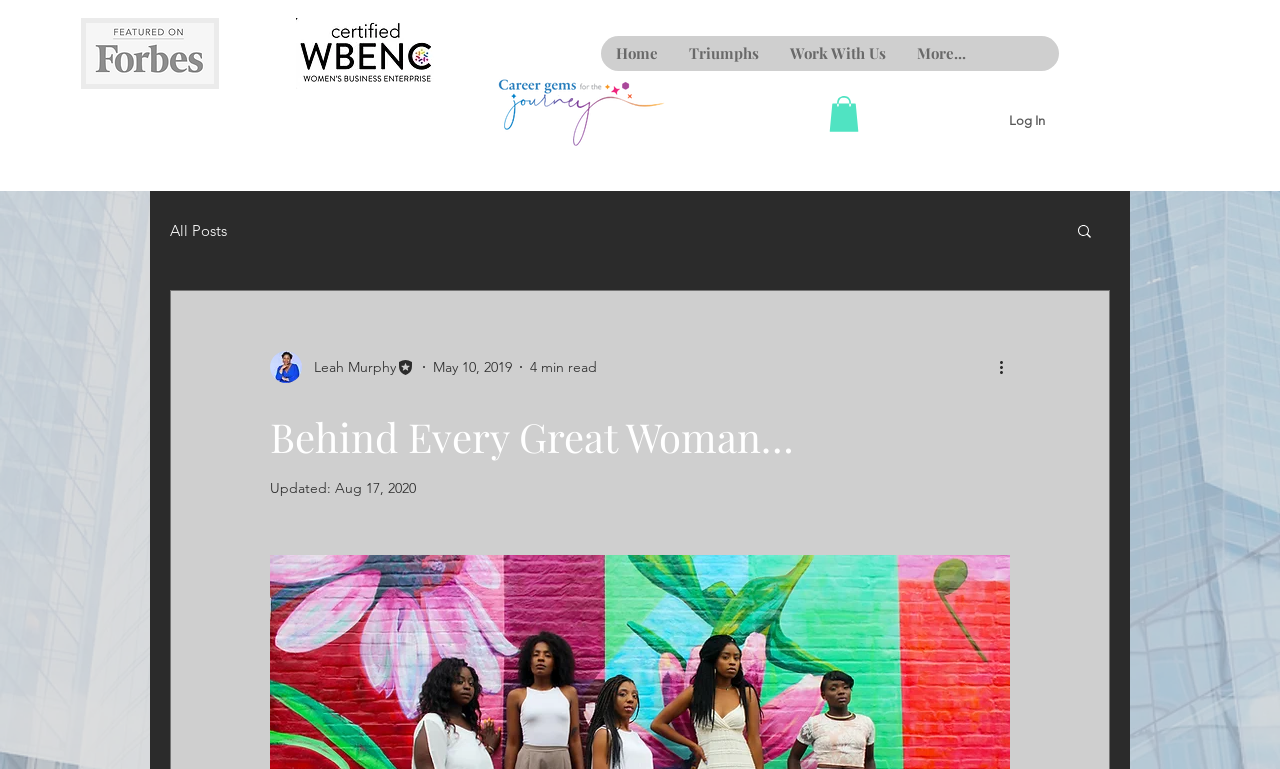Pinpoint the bounding box coordinates of the element that must be clicked to accomplish the following instruction: "View product details". The coordinates should be in the format of four float numbers between 0 and 1, i.e., [left, top, right, bottom].

None